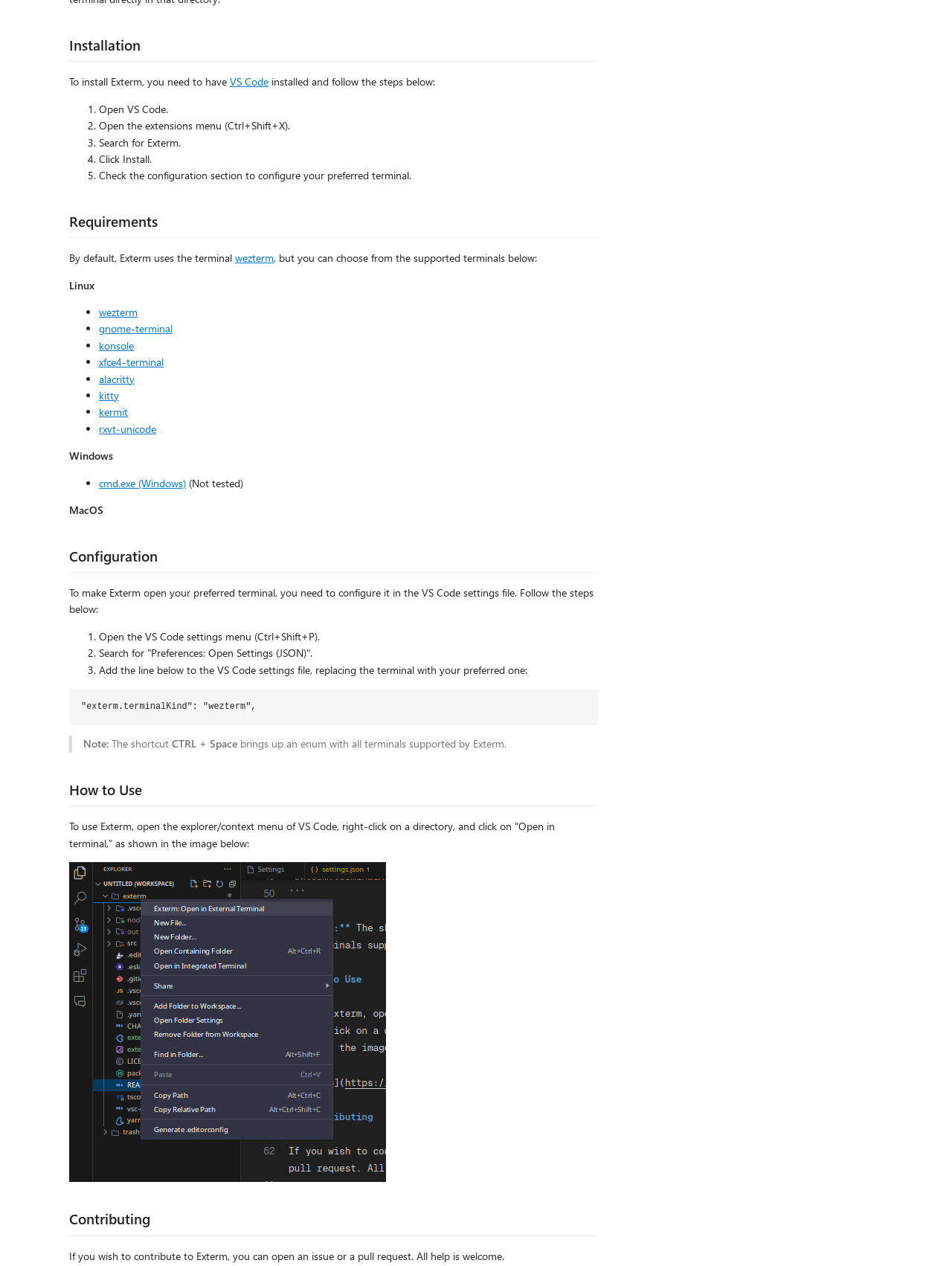Specify the bounding box coordinates (top-left x, top-left y, bottom-right x, bottom-right y) of the UI element in the screenshot that matches this description: cmd.exe (Windows)

[0.104, 0.376, 0.195, 0.387]